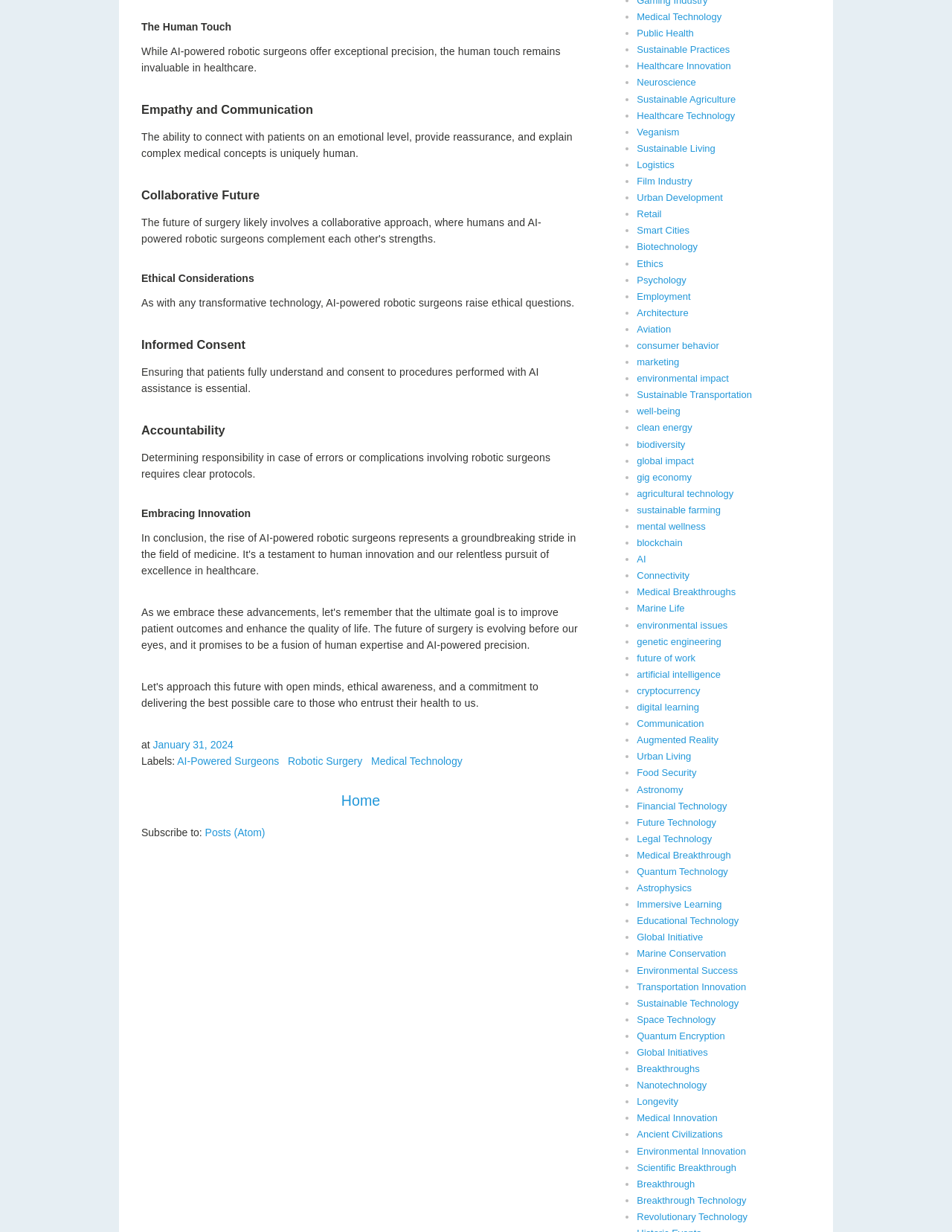What is the date mentioned in the webpage?
From the screenshot, provide a brief answer in one word or phrase.

January 31, 2024